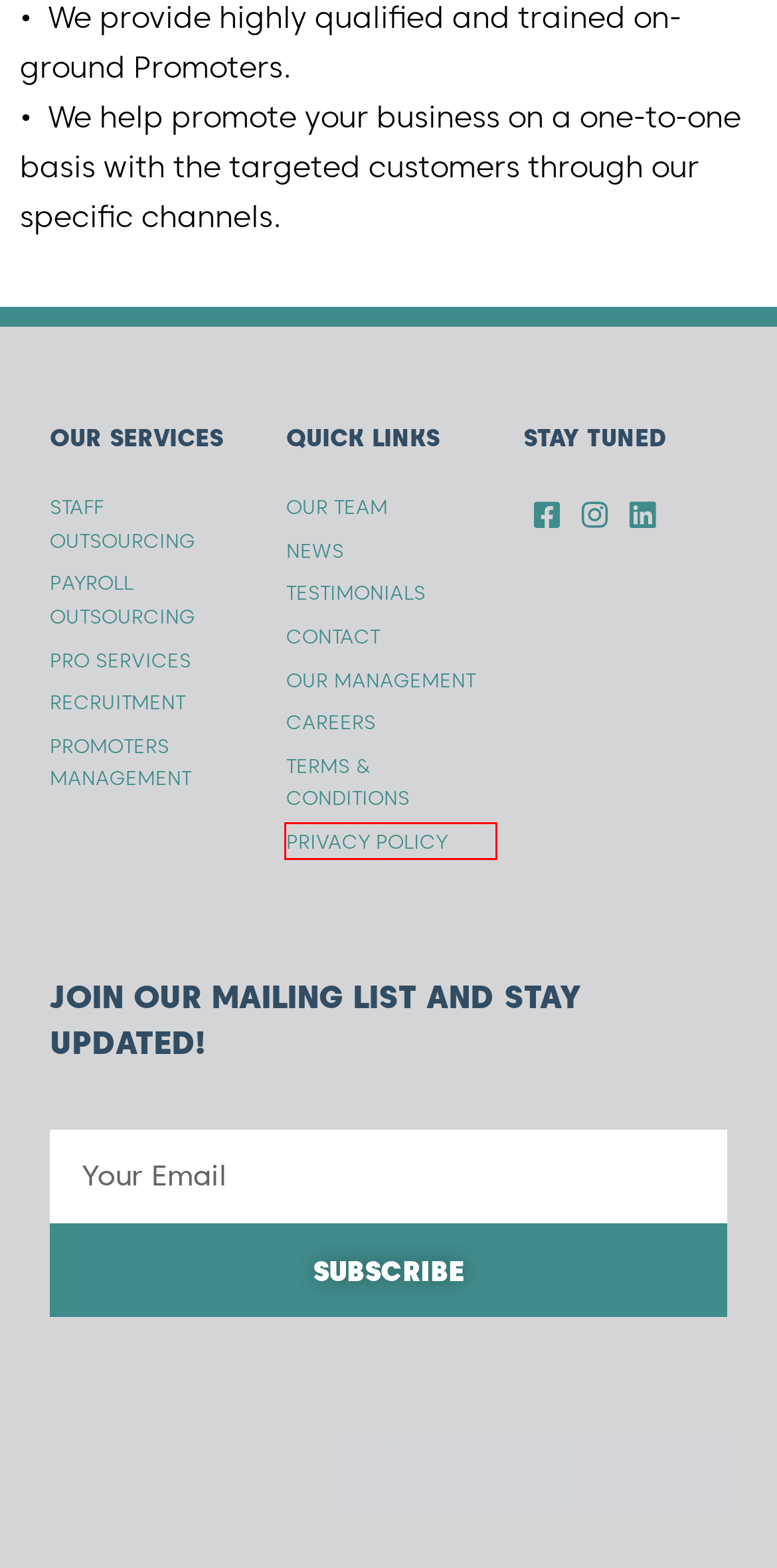Observe the webpage screenshot and focus on the red bounding box surrounding a UI element. Choose the most appropriate webpage description that corresponds to the new webpage after clicking the element in the bounding box. Here are the candidates:
A. Affordable & Efficient Staff Outsourcing Company | 6 Pence
B. Privacy Policy - 6 Pence For Best Staff Outsourcing
C. Top outsourcing and payroll solution in the GCC | 6 Pence
D. Terms & Conditions - 6 Pence For Best Staff Outsourcing
E. Jobs - 6 Pence For Best Staff Outsourcing
F. Payroll Company in Iraq
G. About Us - 6 Pence For Best Staff Outsourcing
H. Best Staff outsourcing- client reviews and testimonials

B